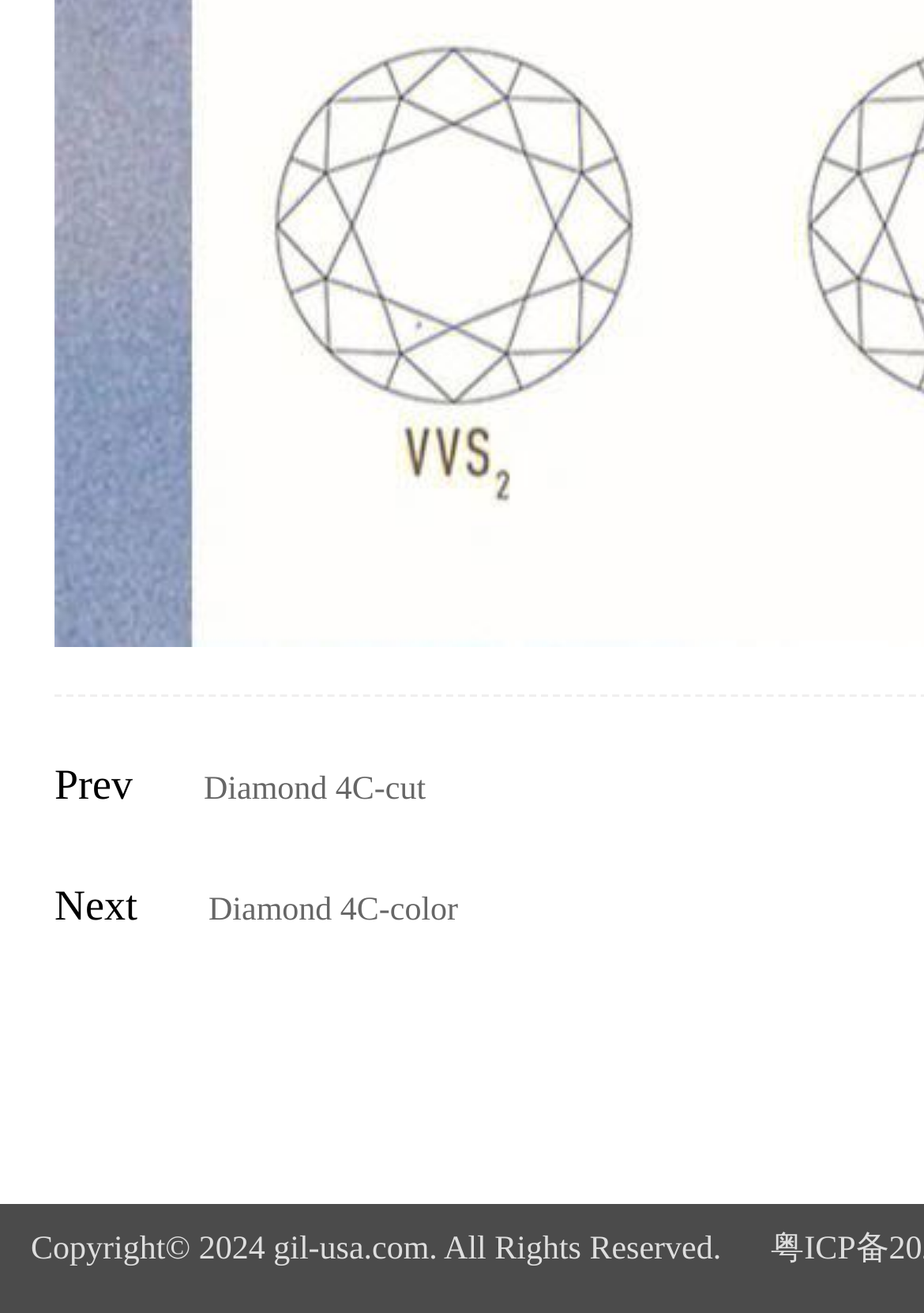Determine the bounding box coordinates for the UI element described. Format the coordinates as (top-left x, top-left y, bottom-right x, bottom-right y) and ensure all values are between 0 and 1. Element description: Main Menu

None